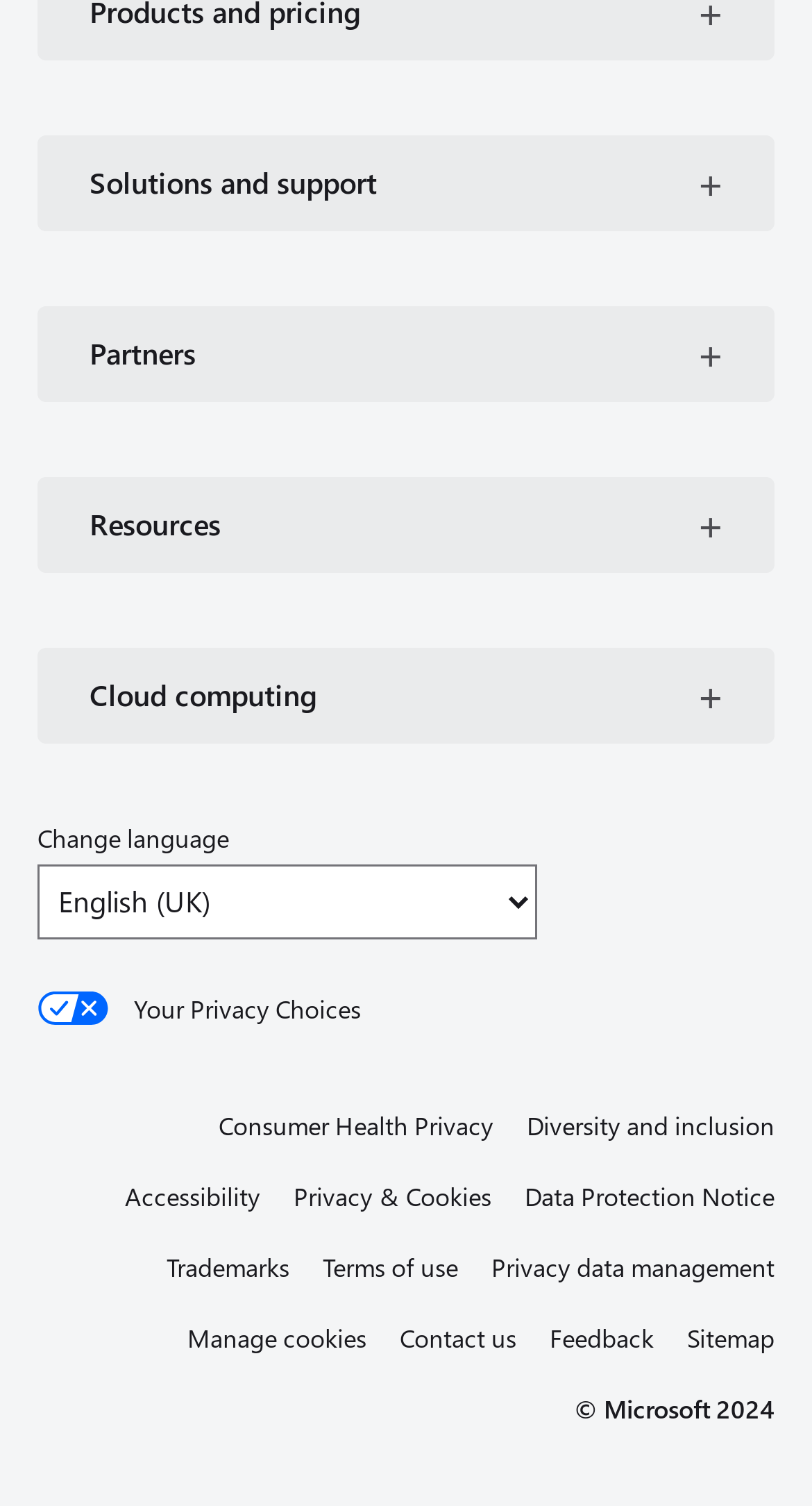Locate the bounding box coordinates of the element that should be clicked to execute the following instruction: "View California Consumer Privacy Act (CCPA) Opt-Out".

[0.046, 0.657, 0.954, 0.681]